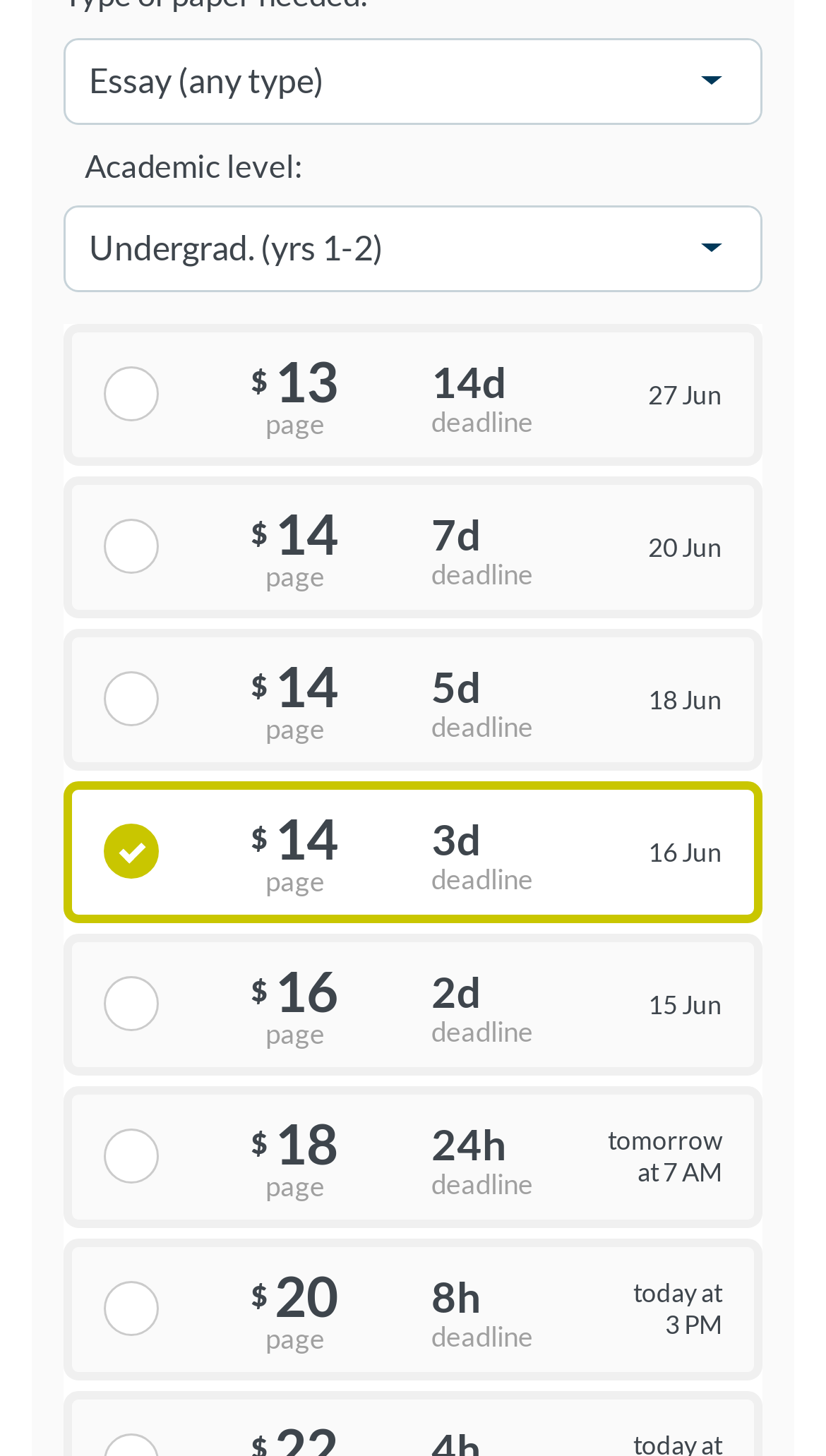Provide a one-word or short-phrase response to the question:
How many days are available for the deadline?

7 options